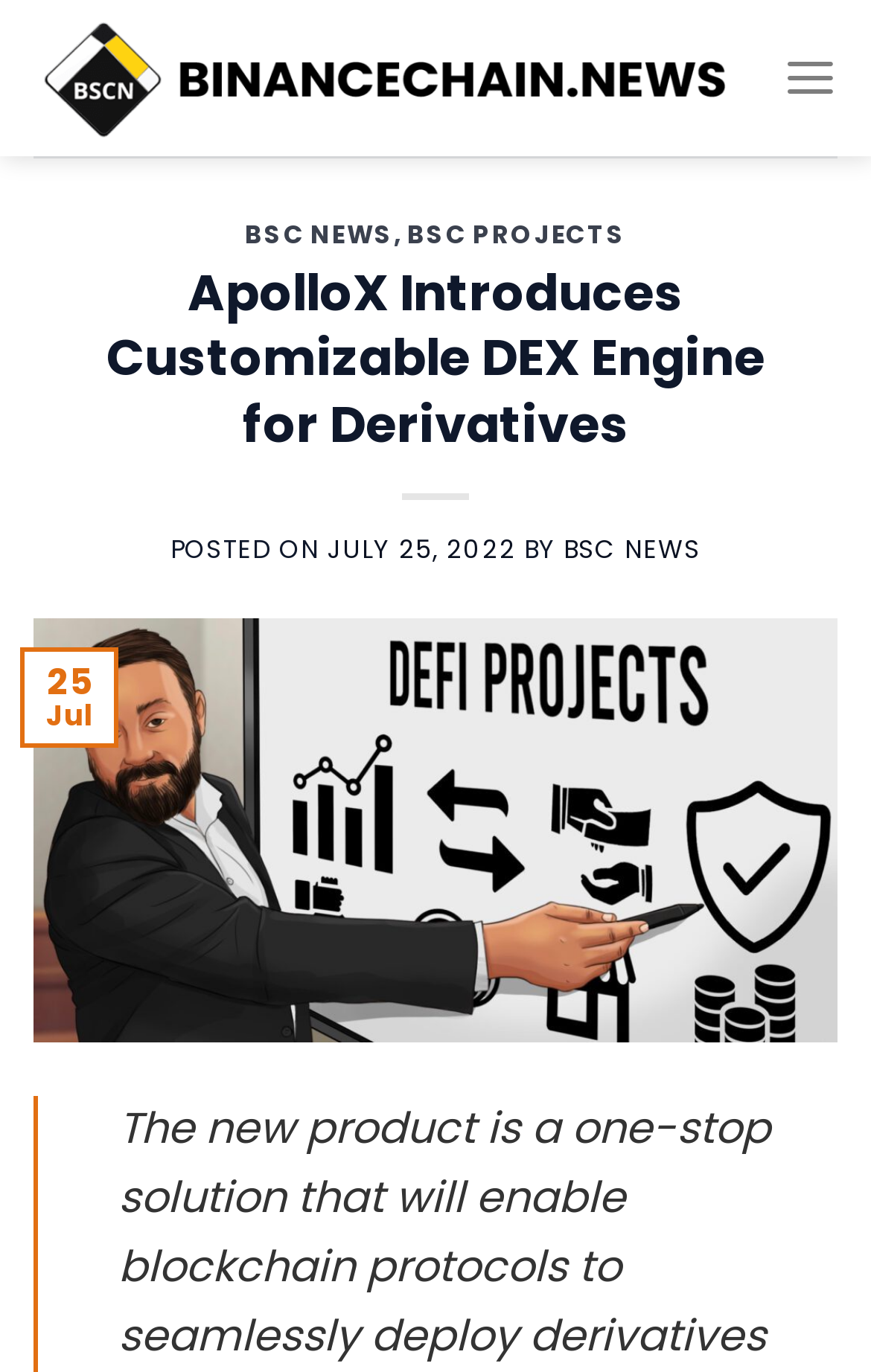Using the format (top-left x, top-left y, bottom-right x, bottom-right y), and given the element description, identify the bounding box coordinates within the screenshot: BSC Projects

[0.468, 0.158, 0.718, 0.184]